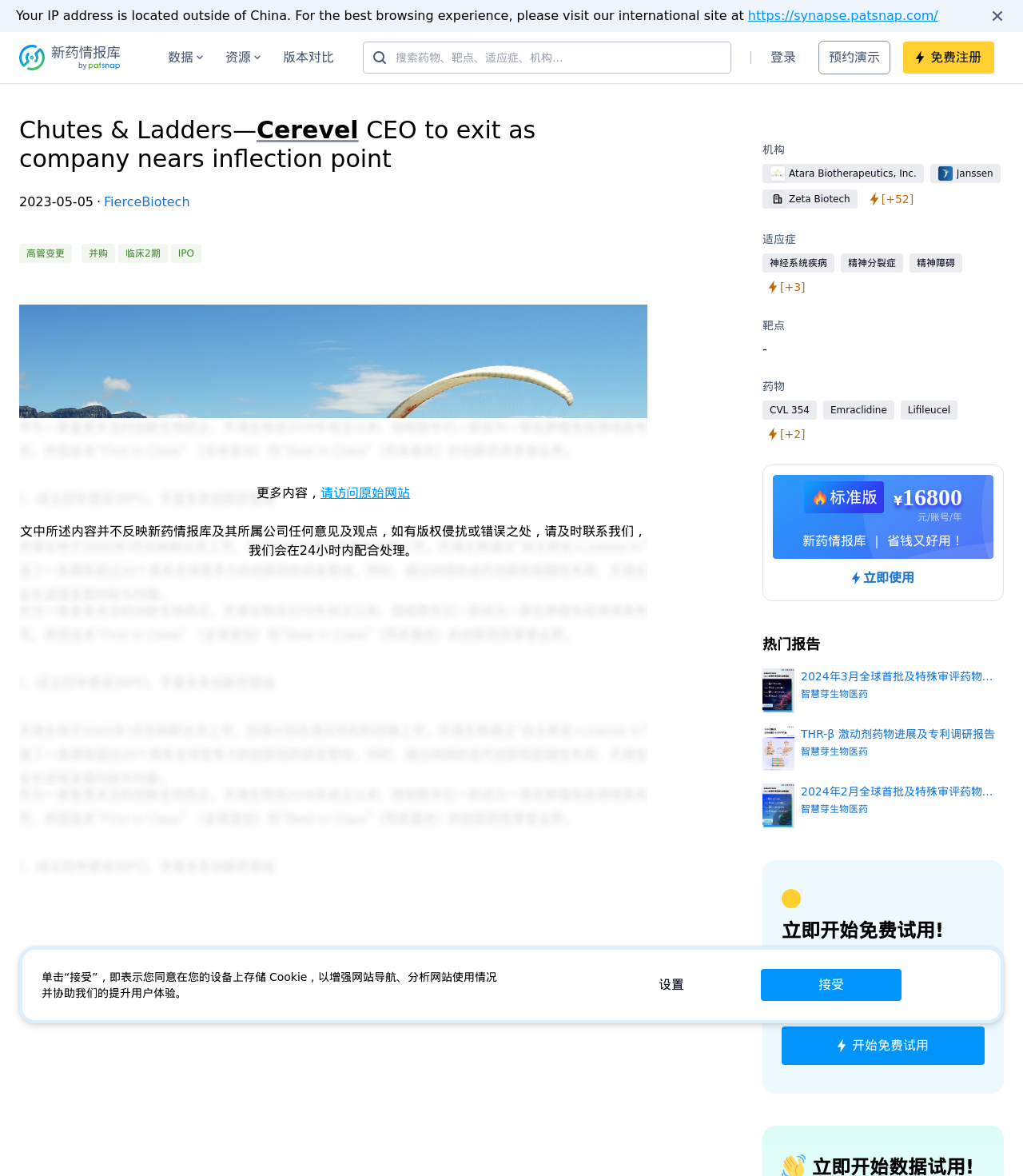Show me the bounding box coordinates of the clickable region to achieve the task as per the instruction: "search for a drug".

[0.387, 0.042, 0.708, 0.056]